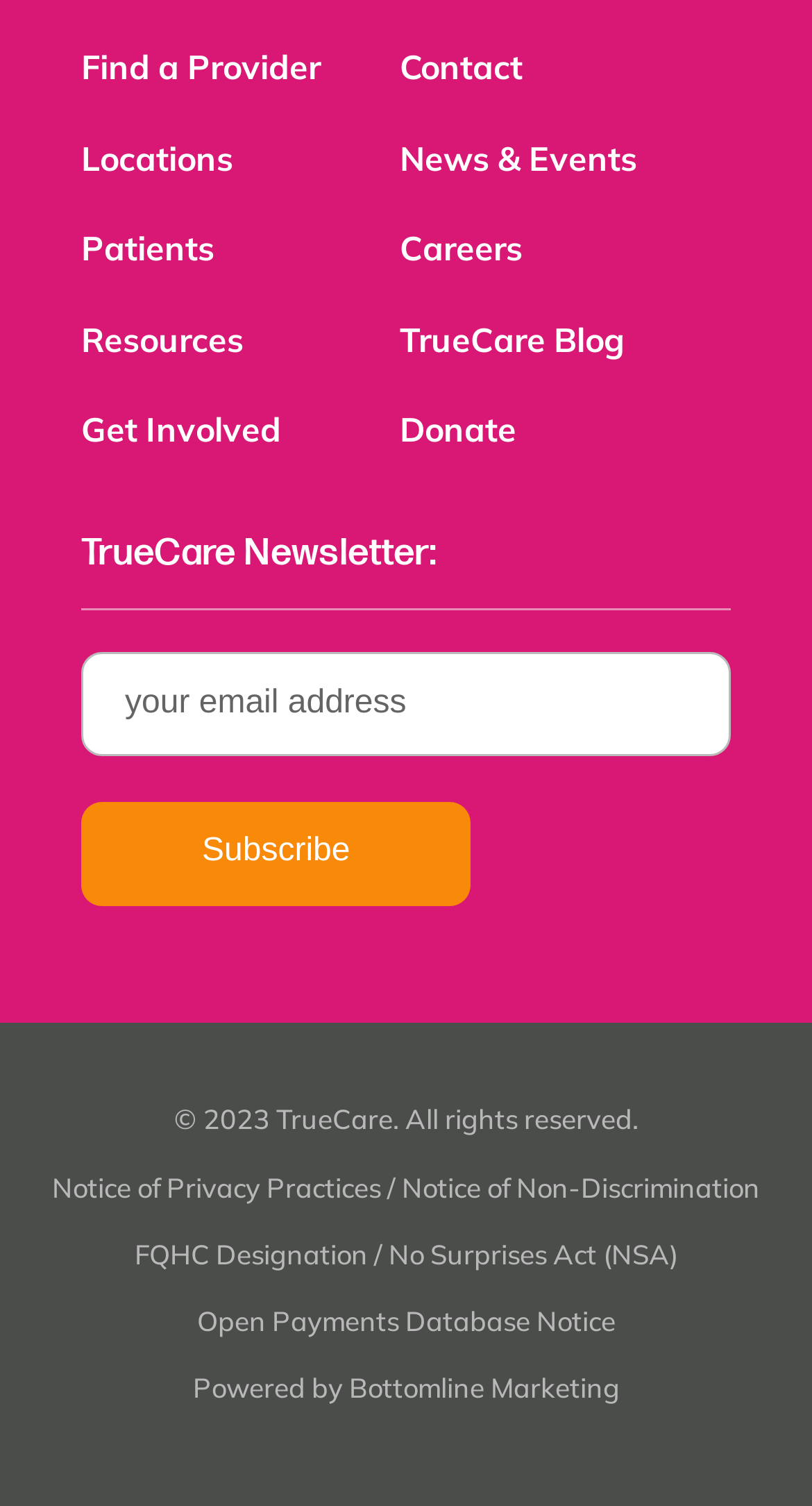What is the purpose of the textbox?
Can you provide a detailed and comprehensive answer to the question?

The textbox has a placeholder text 'your email address' and is required, which suggests that its purpose is to enter an email address, likely for subscription or newsletter purposes.